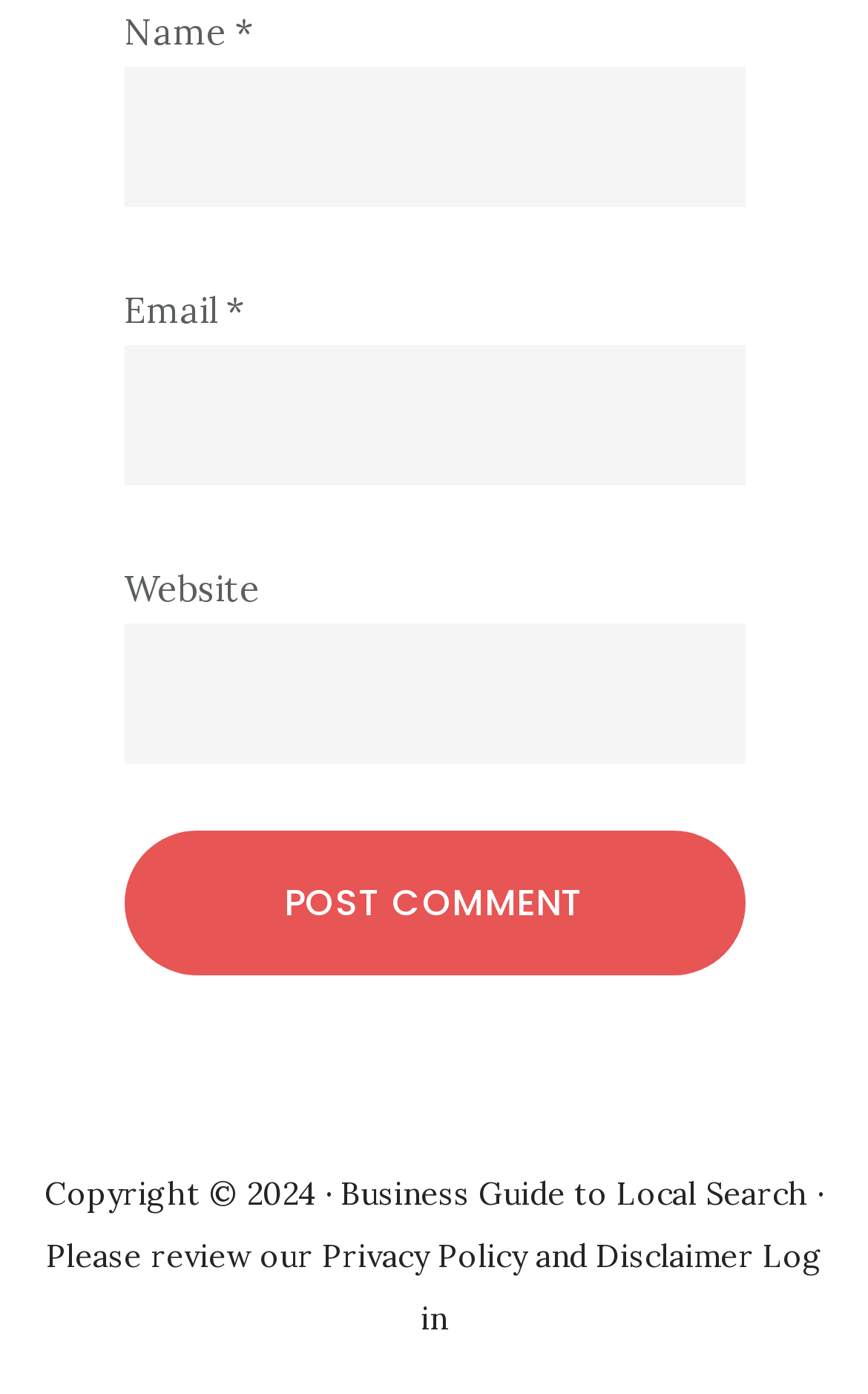Please identify the bounding box coordinates for the region that you need to click to follow this instruction: "Visit the Business Guide to Local Search page".

[0.392, 0.842, 0.931, 0.87]